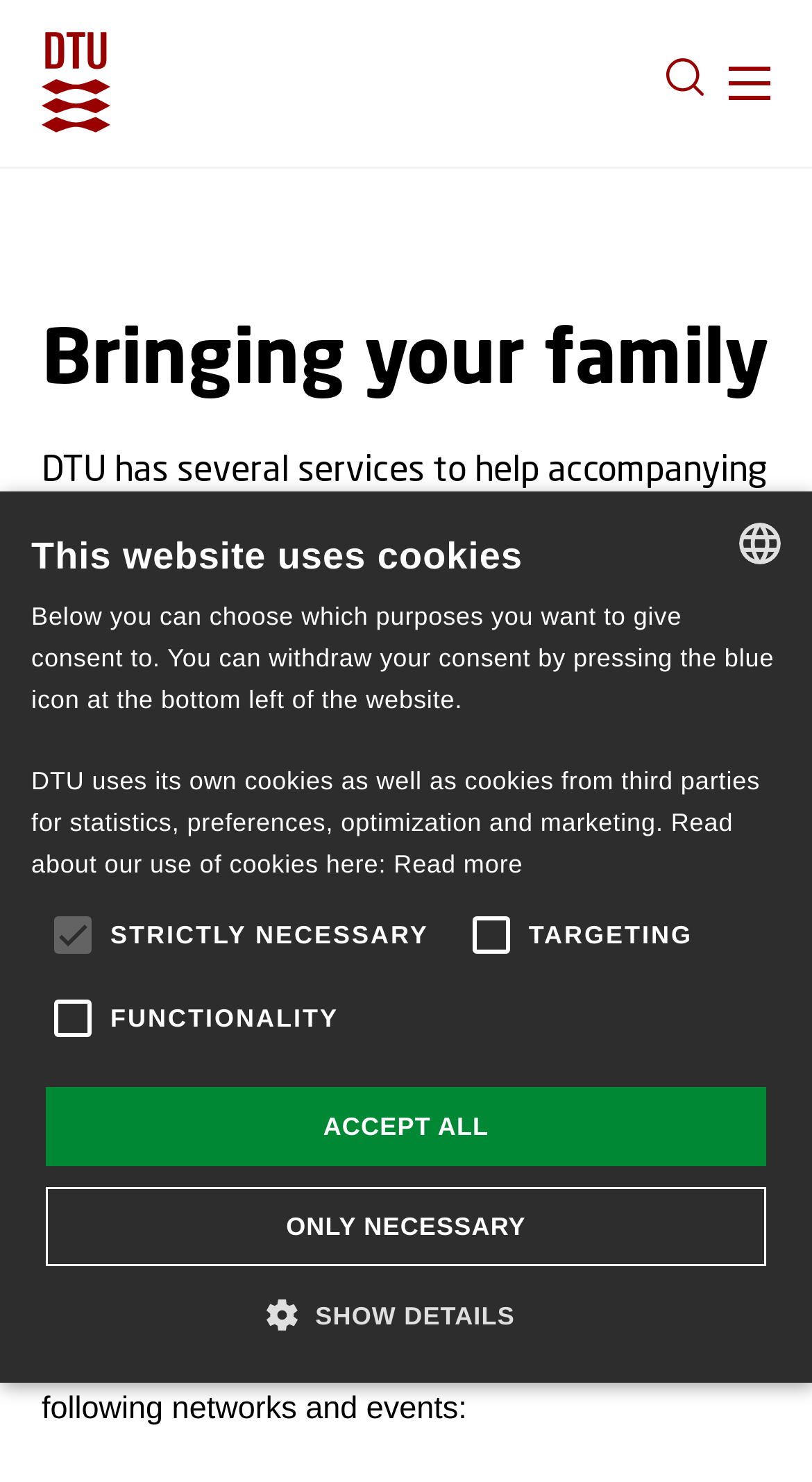Specify the bounding box coordinates of the element's area that should be clicked to execute the given instruction: "Click on the 'Log In' button". The coordinates should be four float numbers between 0 and 1, i.e., [left, top, right, bottom].

None